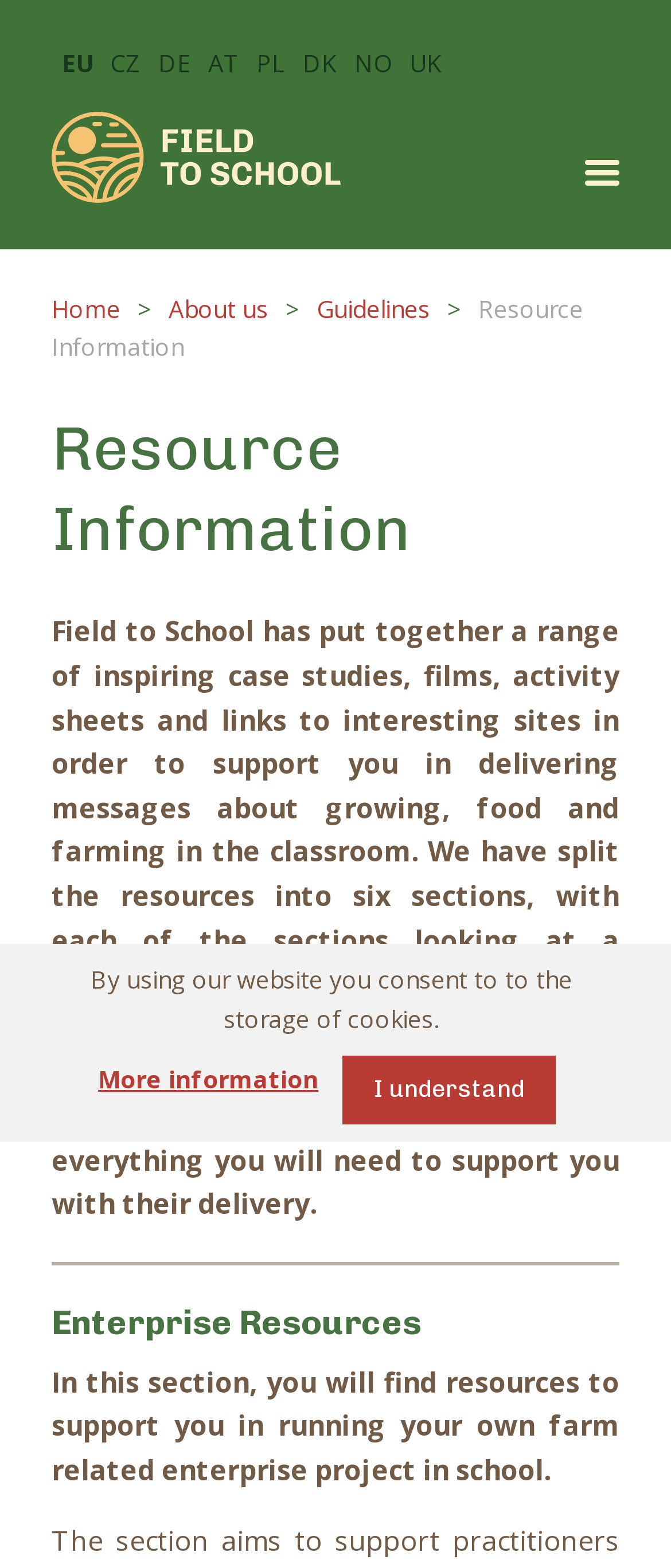What type of project can be found in the Enterprise Resources section?
Give a detailed and exhaustive answer to the question.

The Enterprise Resources section provides resources to support running a farm-related enterprise project in school, as stated in the webpage content.